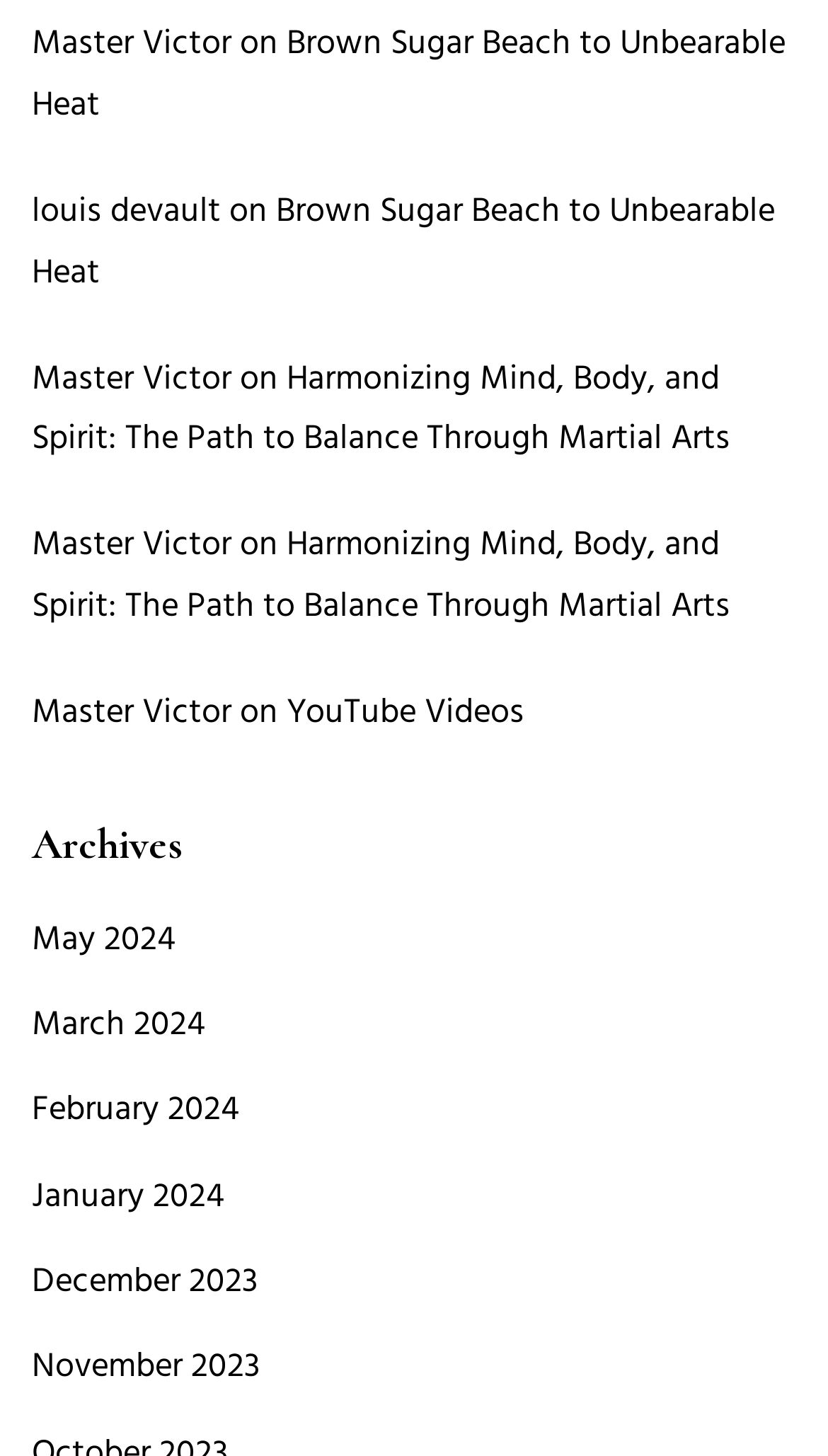How many archive links are there?
Based on the visual information, provide a detailed and comprehensive answer.

I counted the number of 'link' elements under the 'Archives' heading, which are 6, indicating that there are 6 archive links.